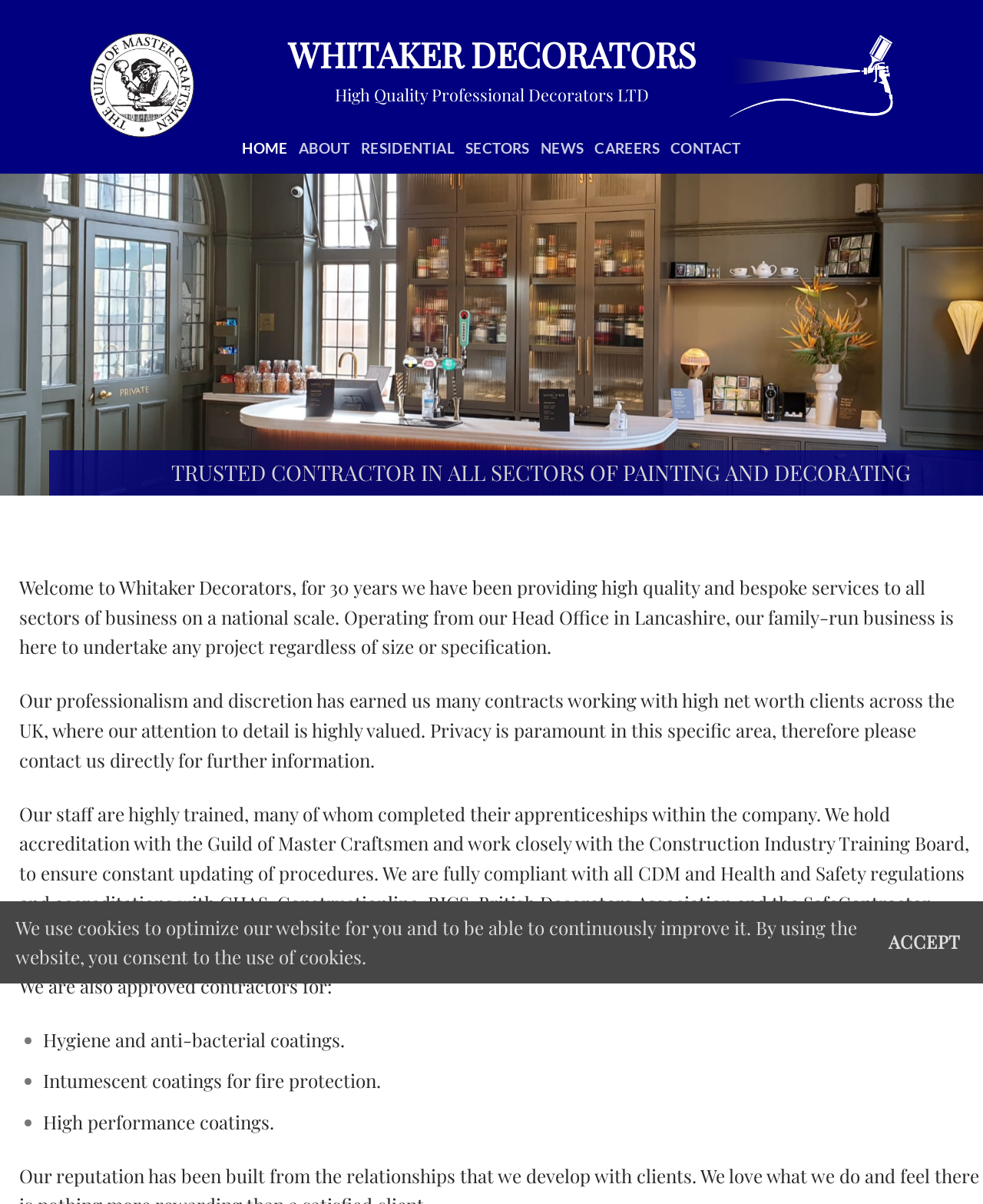What is the company's approach to privacy?
Use the image to answer the question with a single word or phrase.

Paramount